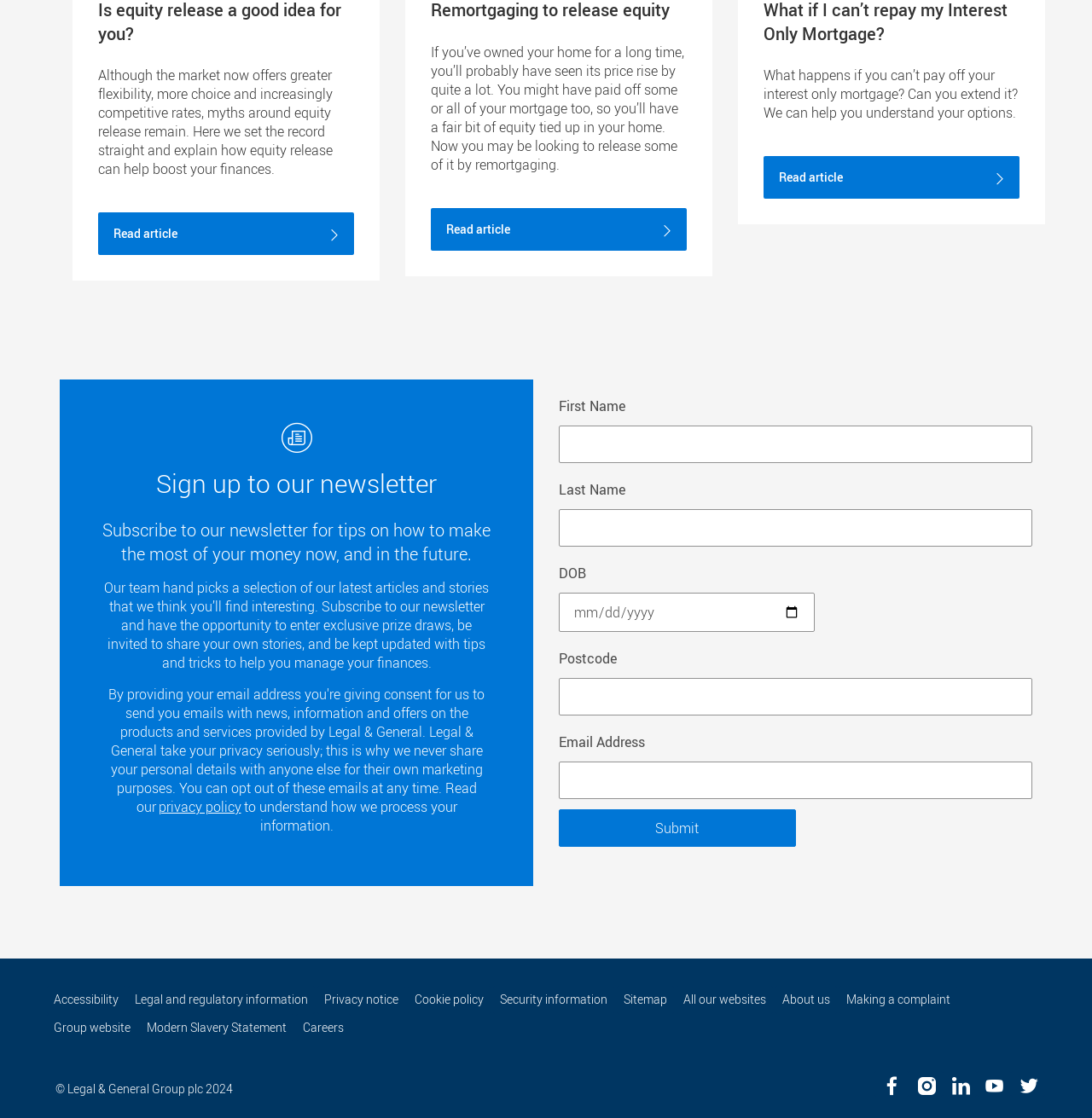Determine the bounding box coordinates of the clickable area required to perform the following instruction: "Select a date of birth". The coordinates should be represented as four float numbers between 0 and 1: [left, top, right, bottom].

[0.512, 0.53, 0.746, 0.565]